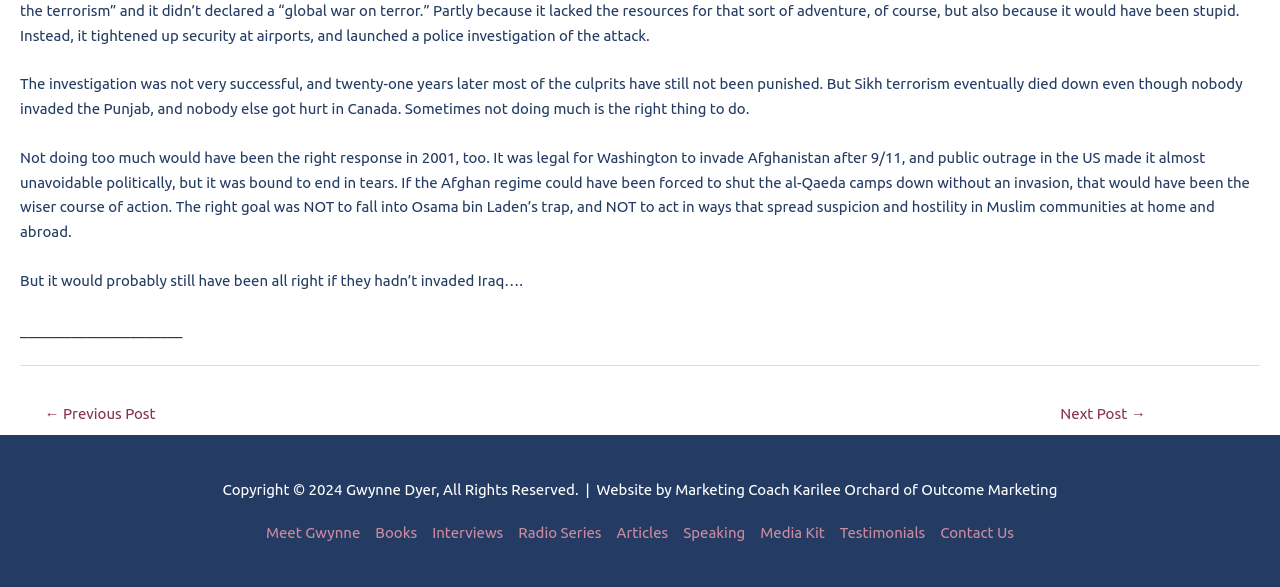Provide a one-word or short-phrase response to the question:
What type of content can be found on this website?

Articles, books, interviews, etc.